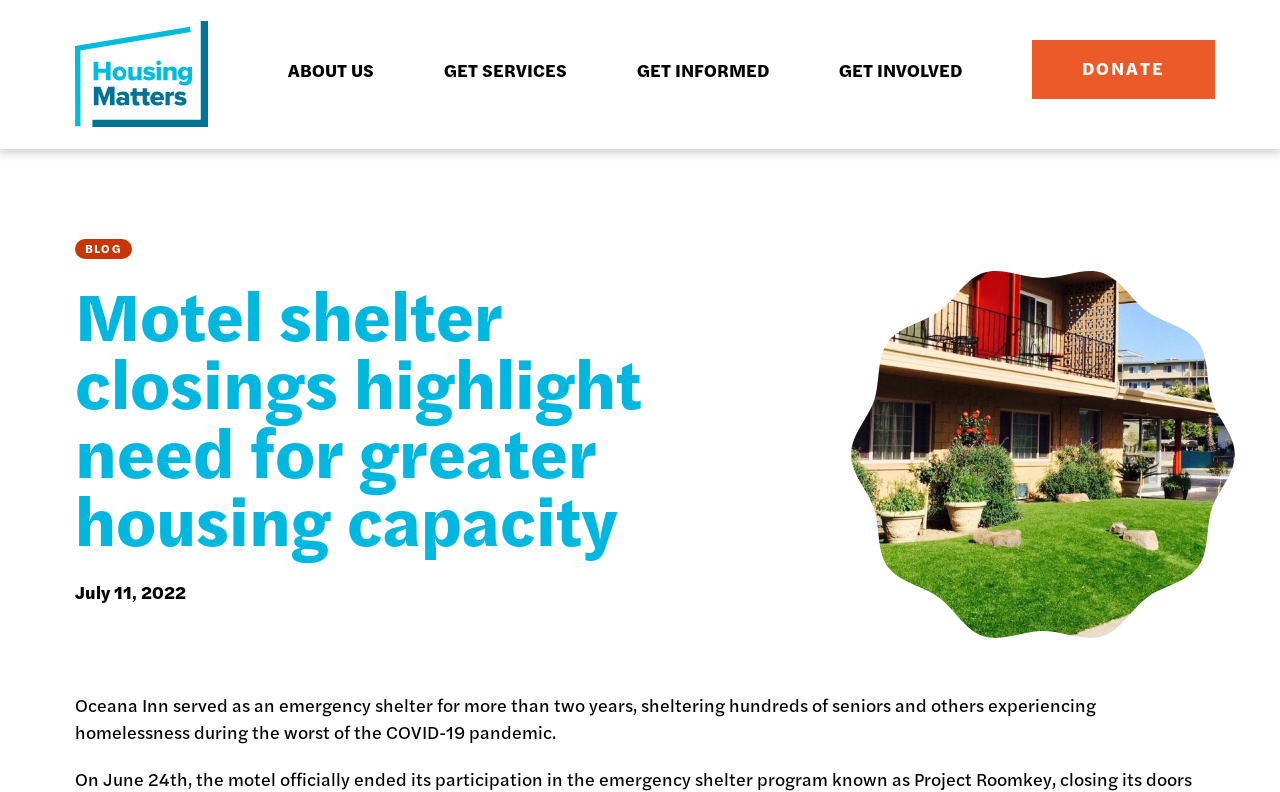Locate the primary heading on the webpage and return its text.

Motel shelter closings highlight need for greater housing capacity